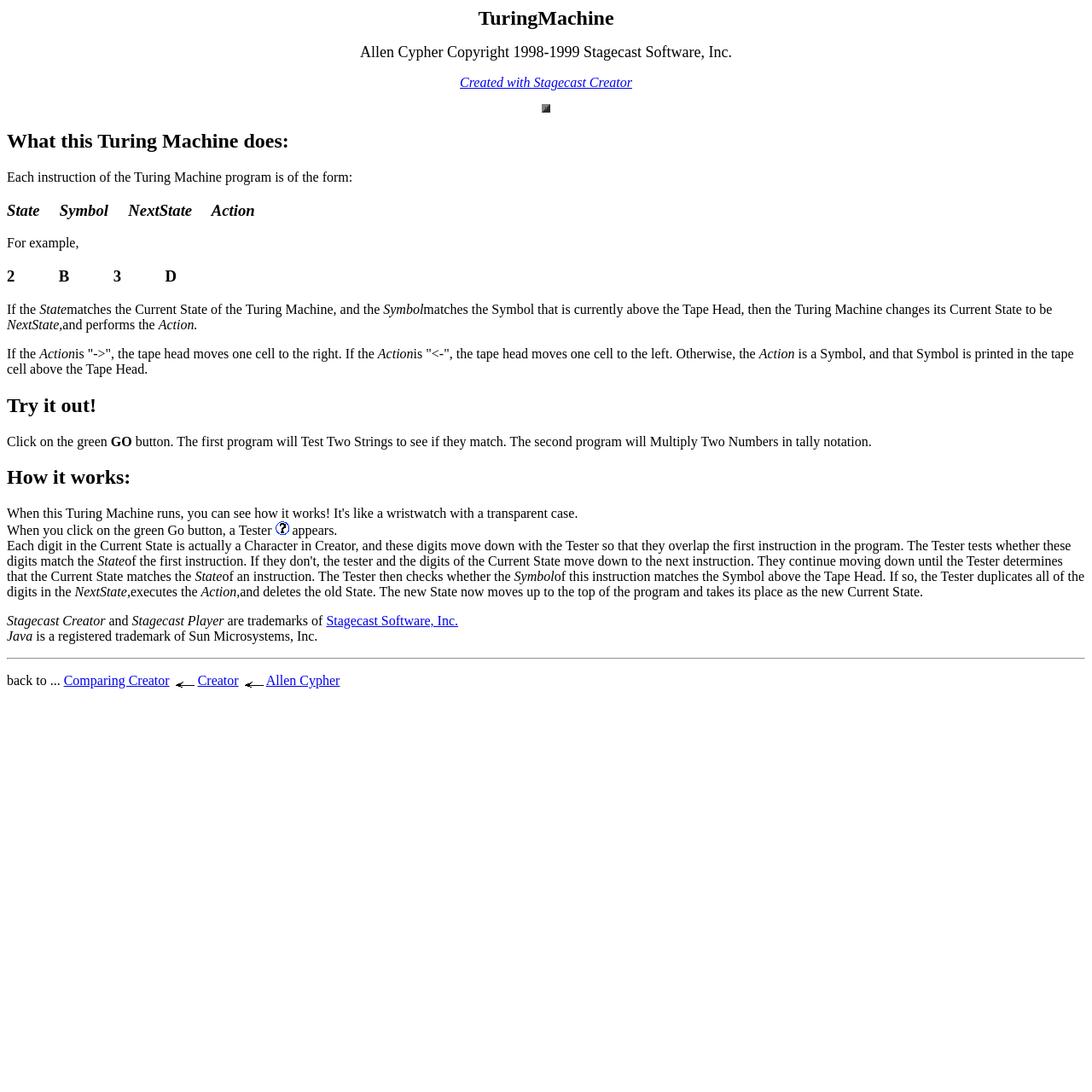What is the function of the green GO button? Analyze the screenshot and reply with just one word or a short phrase.

To test programs